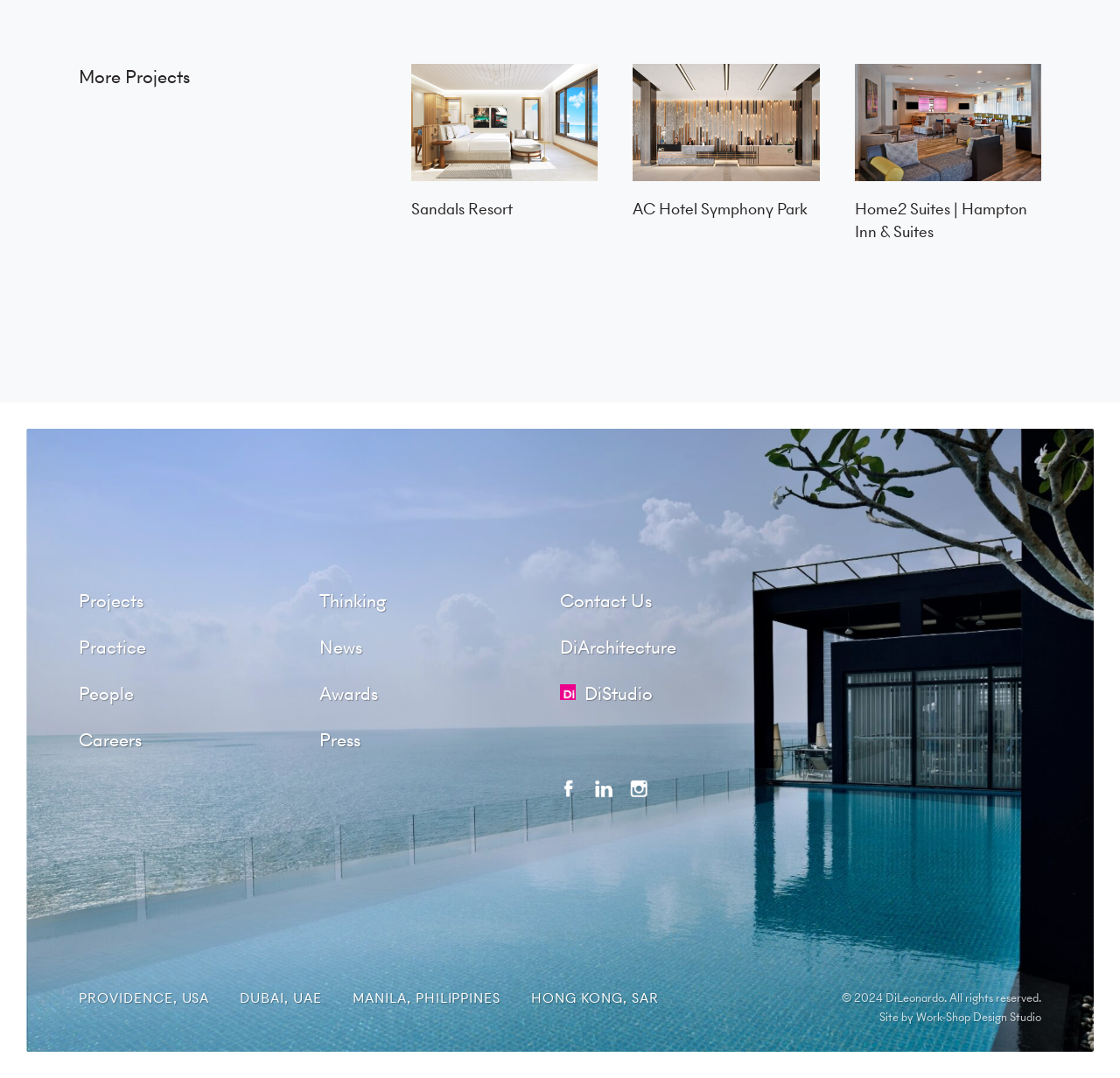Please provide a brief answer to the question using only one word or phrase: 
What is the location of the 'AC Hotel Symphony Park' project?

Not specified